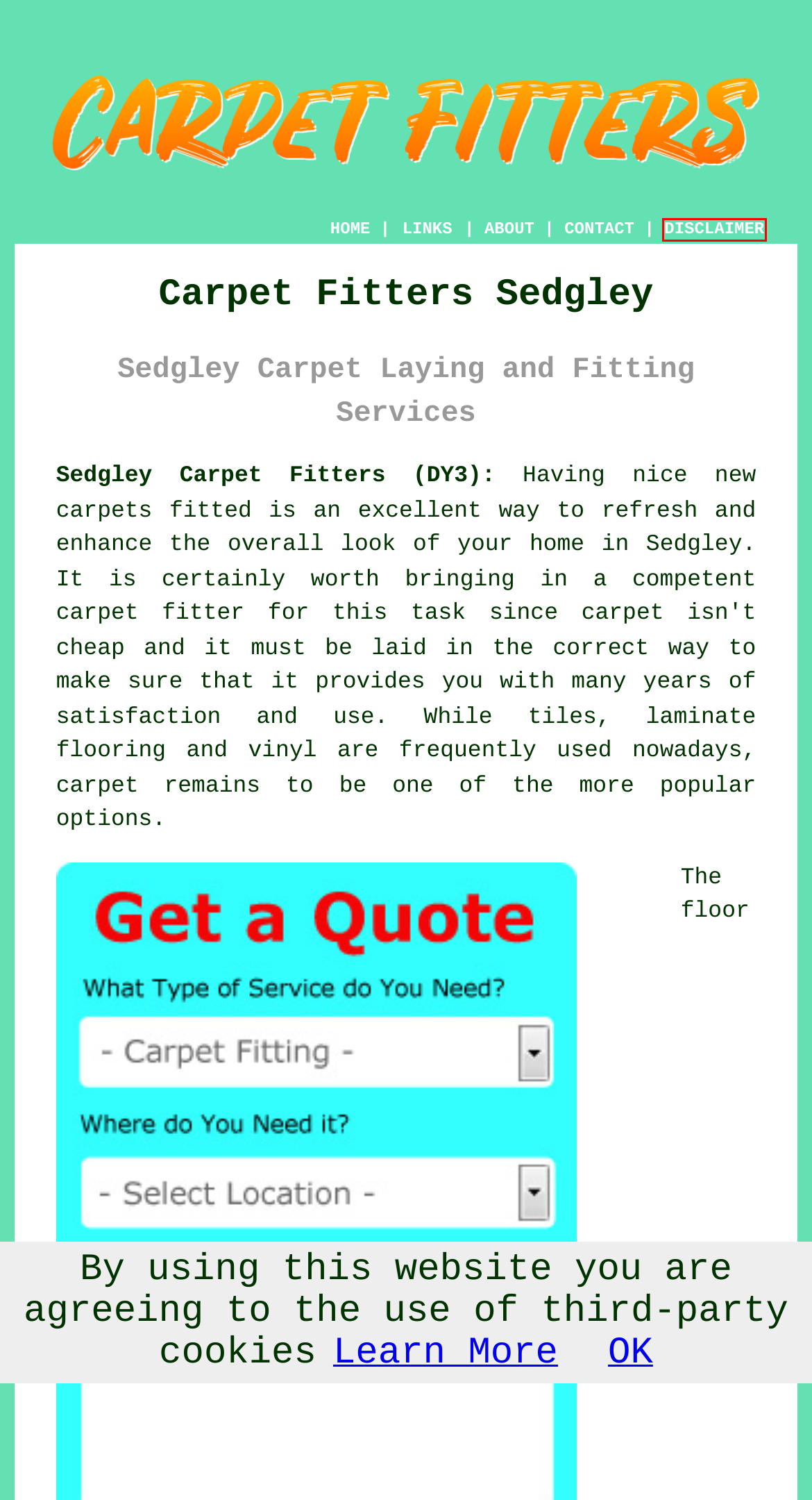You’re provided with a screenshot of a webpage that has a red bounding box around an element. Choose the best matching webpage description for the new page after clicking the element in the red box. The options are:
A. Carpet Fitters - Carpet Laying Services
B. Sedgley Tree Surgeon - Tree Surgery Services
C. Sedgley Gate Fitters - Installation and Repair
D. Carpet Fitting - Contact Us Page
E. Carpet Fitting - About Us Page
F. National Institute of Carpet and Floorlayers - Find Flooring Professionals with the NICF
G. Sedgley Gutter Cleaning - Gutter Clearance
H. Disclaimer/Terms of Service

H